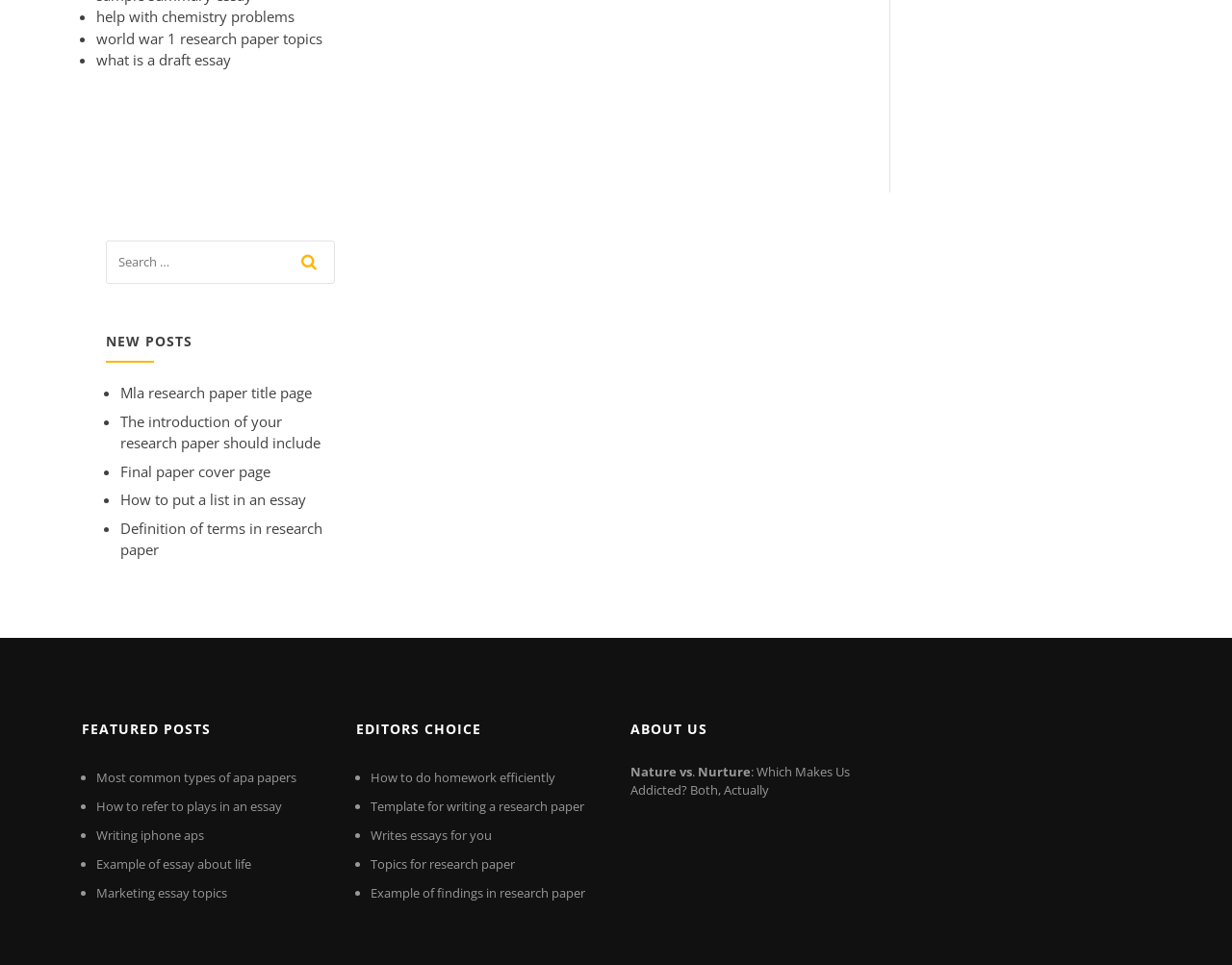What is the category of posts labeled 'NEW POSTS'?
Respond with a short answer, either a single word or a phrase, based on the image.

Research paper topics